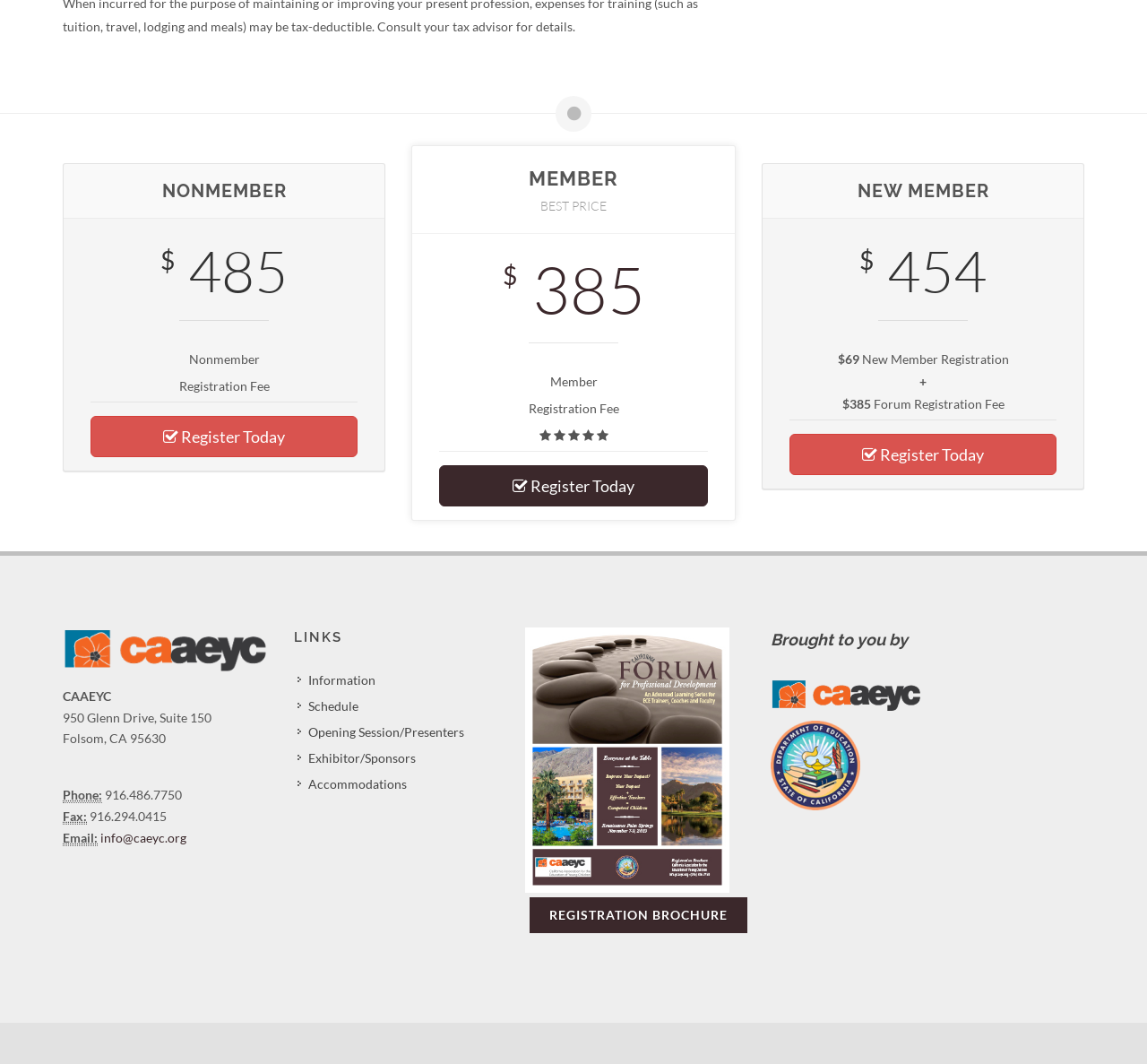Provide the bounding box coordinates of the section that needs to be clicked to accomplish the following instruction: "View registration brochure."

[0.462, 0.843, 0.651, 0.877]